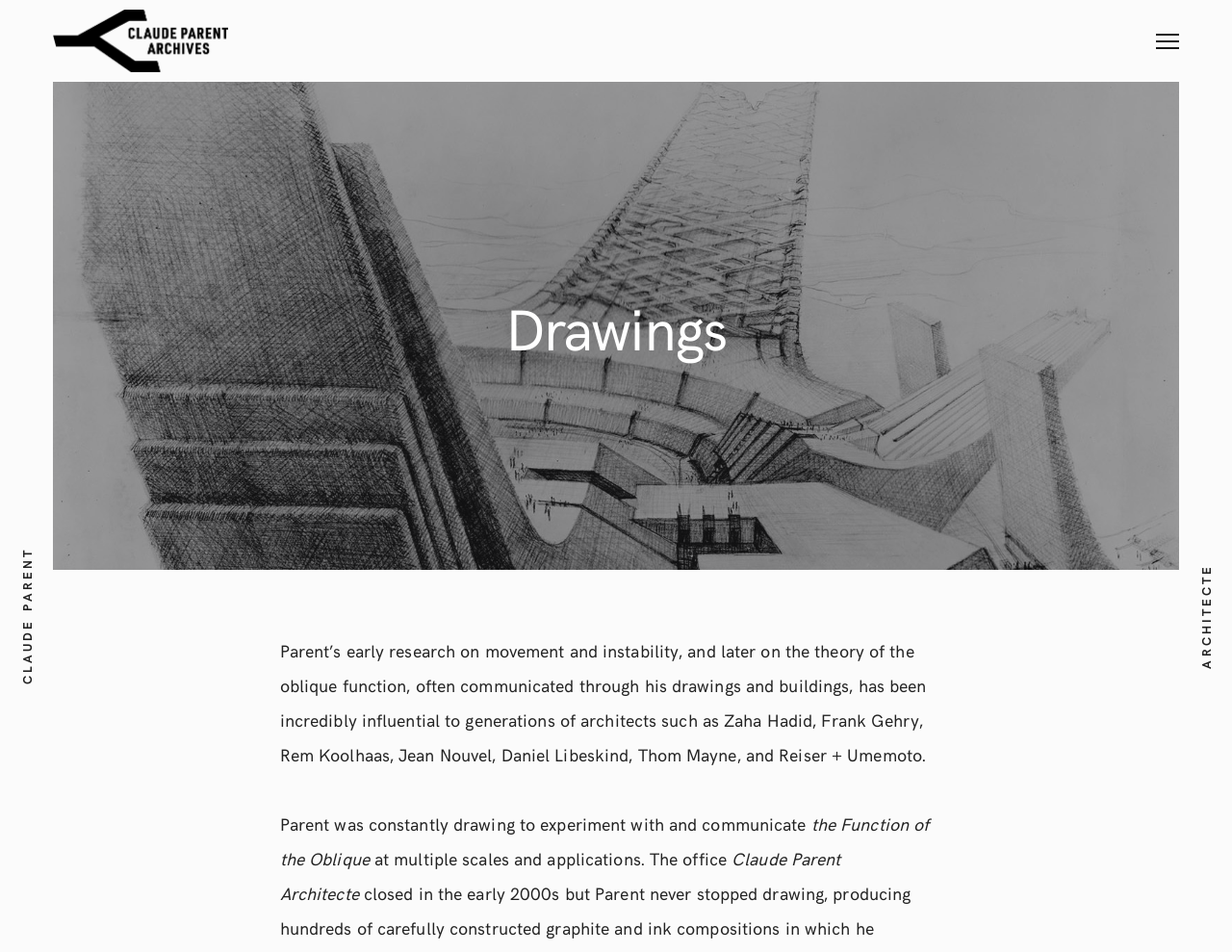Explain the webpage's layout and main content in detail.

The webpage is about Claude Parent, an architect, and features his drawings and architectural works. At the top, there is a header section with the title "CLAUDE PARENT" on the left and "ARCHITECTE" on the right. Below this, there is a navigation menu with two links: "Claude Parent Architecte" on the left and "Menu" on the right.

The main content of the page is divided into two sections. The first section has a heading "Drawings" and is located in the middle of the page. Below this heading, there is a paragraph of text that describes Claude Parent's early research on movement and instability, and its influence on generations of architects. This text is followed by three more paragraphs that discuss Parent's drawing experiments and the function of the oblique at multiple scales and applications.

Throughout the page, there are no images of buildings or architectural designs, but there is a small image associated with the "Claude Parent Architecte" link in the navigation menu. The overall layout of the page is clean, with a focus on text and minimal use of images.